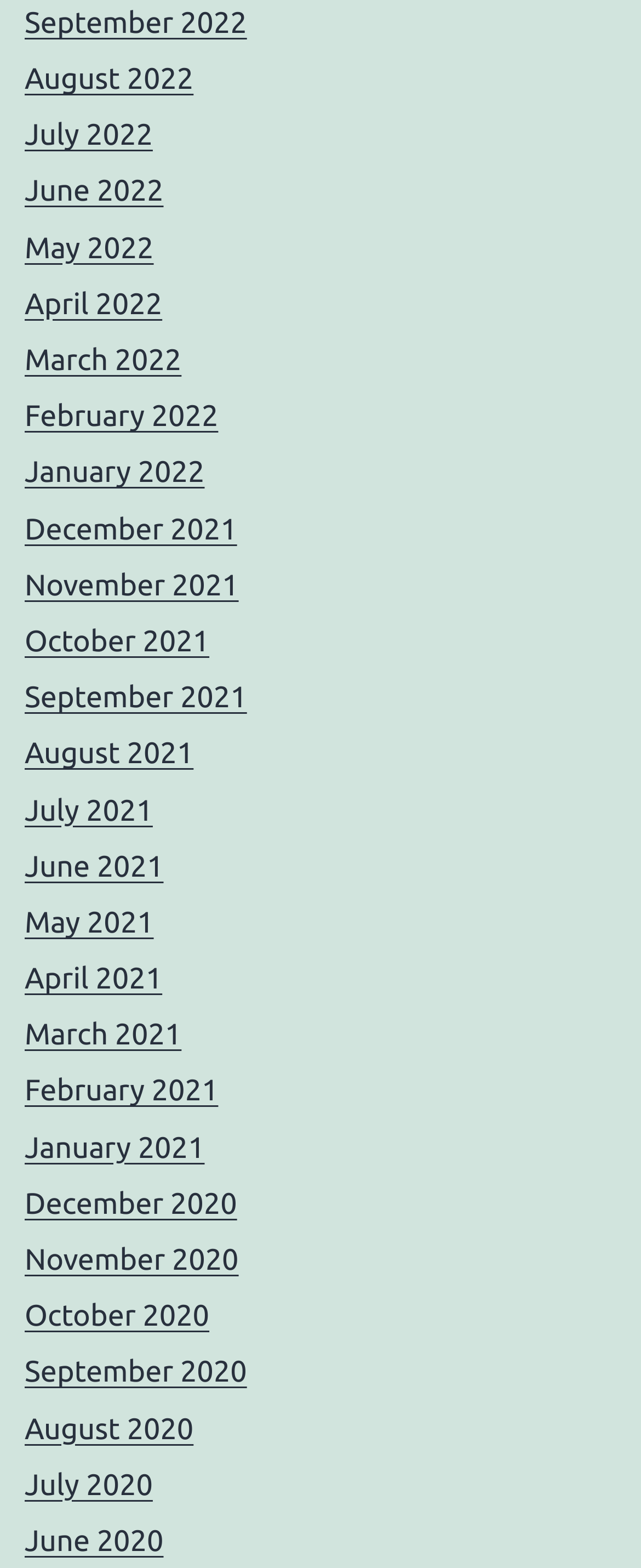Determine the bounding box coordinates of the element's region needed to click to follow the instruction: "check December 2020". Provide these coordinates as four float numbers between 0 and 1, formatted as [left, top, right, bottom].

[0.038, 0.757, 0.37, 0.778]